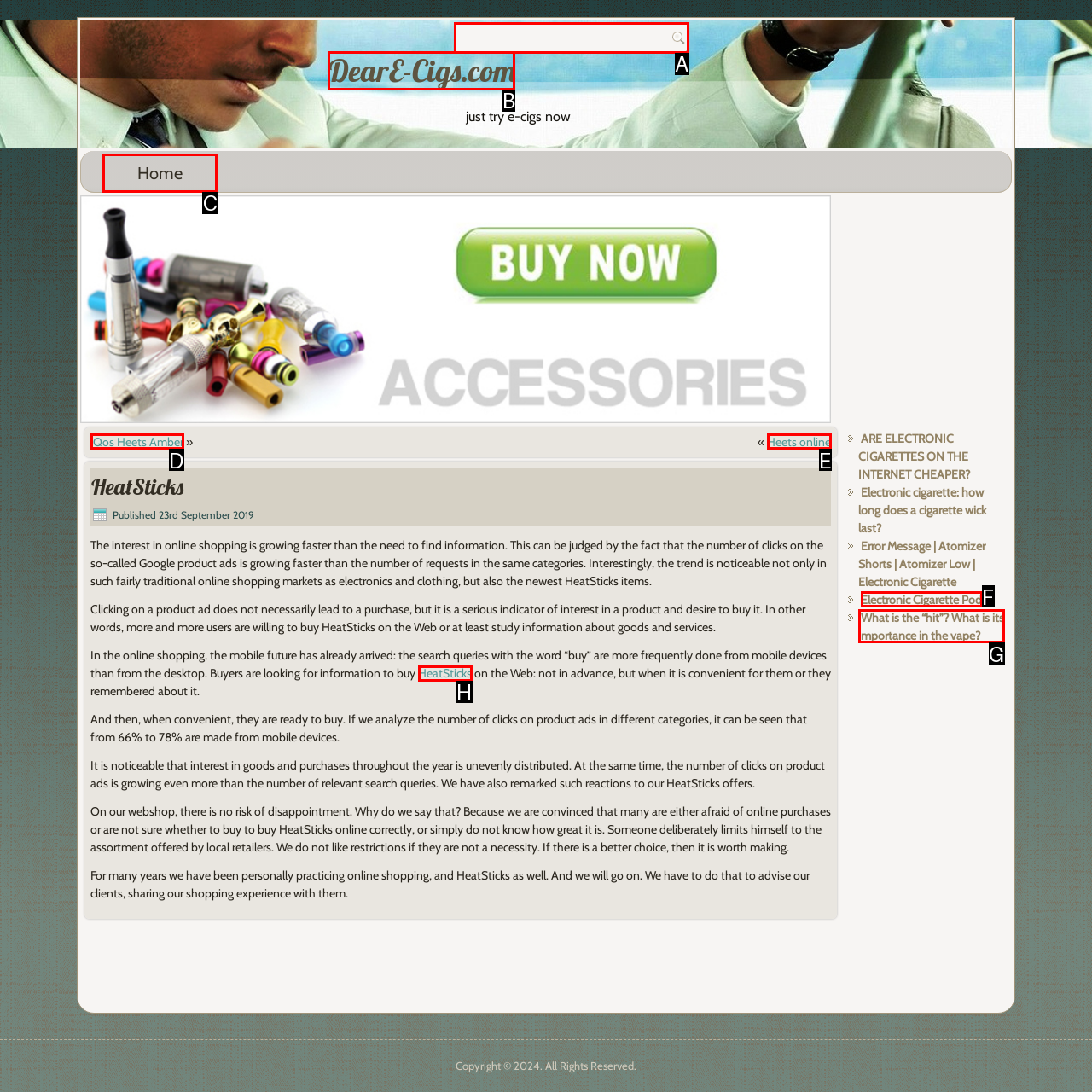From the given options, choose the one to complete the task: go to the Home page
Indicate the letter of the correct option.

C